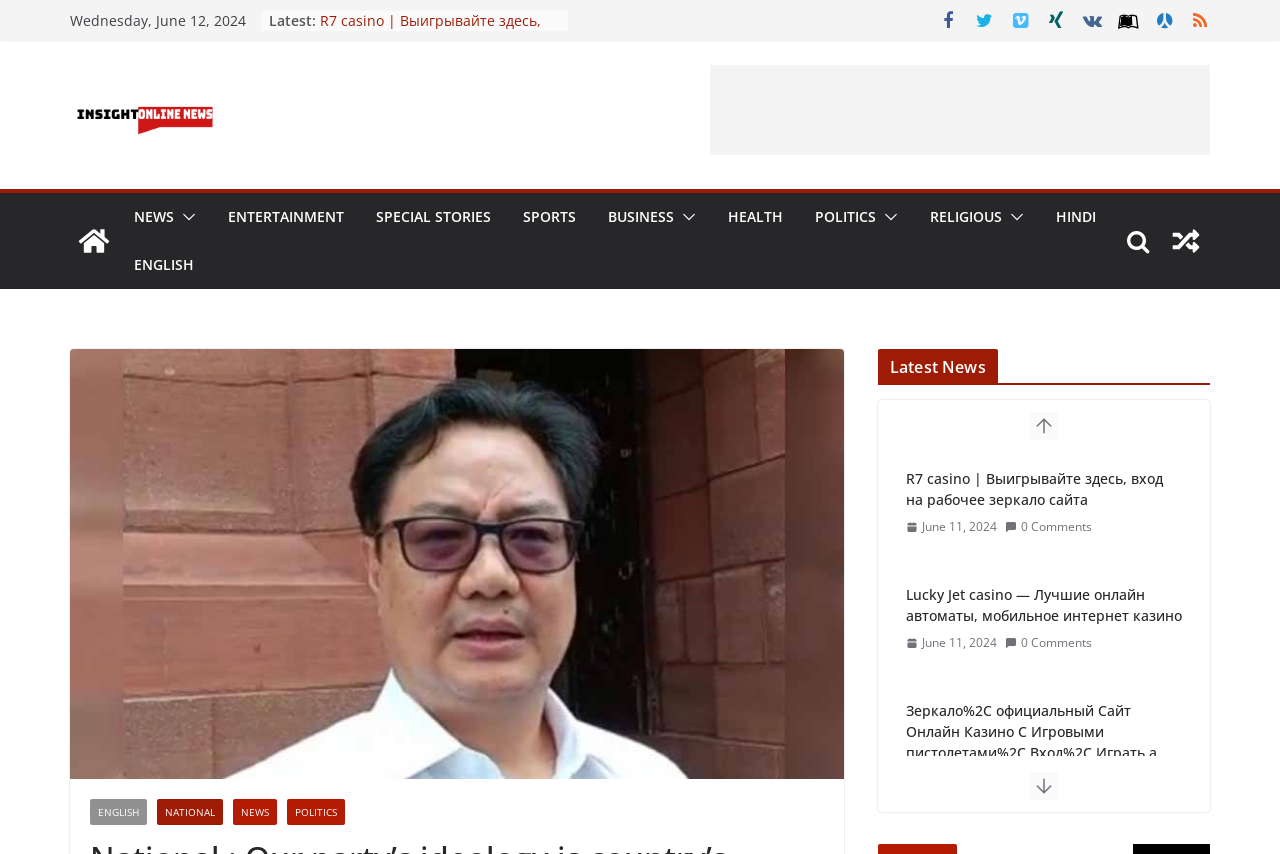Determine the bounding box coordinates of the section I need to click to execute the following instruction: "View the 'Exhibitions' page". Provide the coordinates as four float numbers between 0 and 1, i.e., [left, top, right, bottom].

None